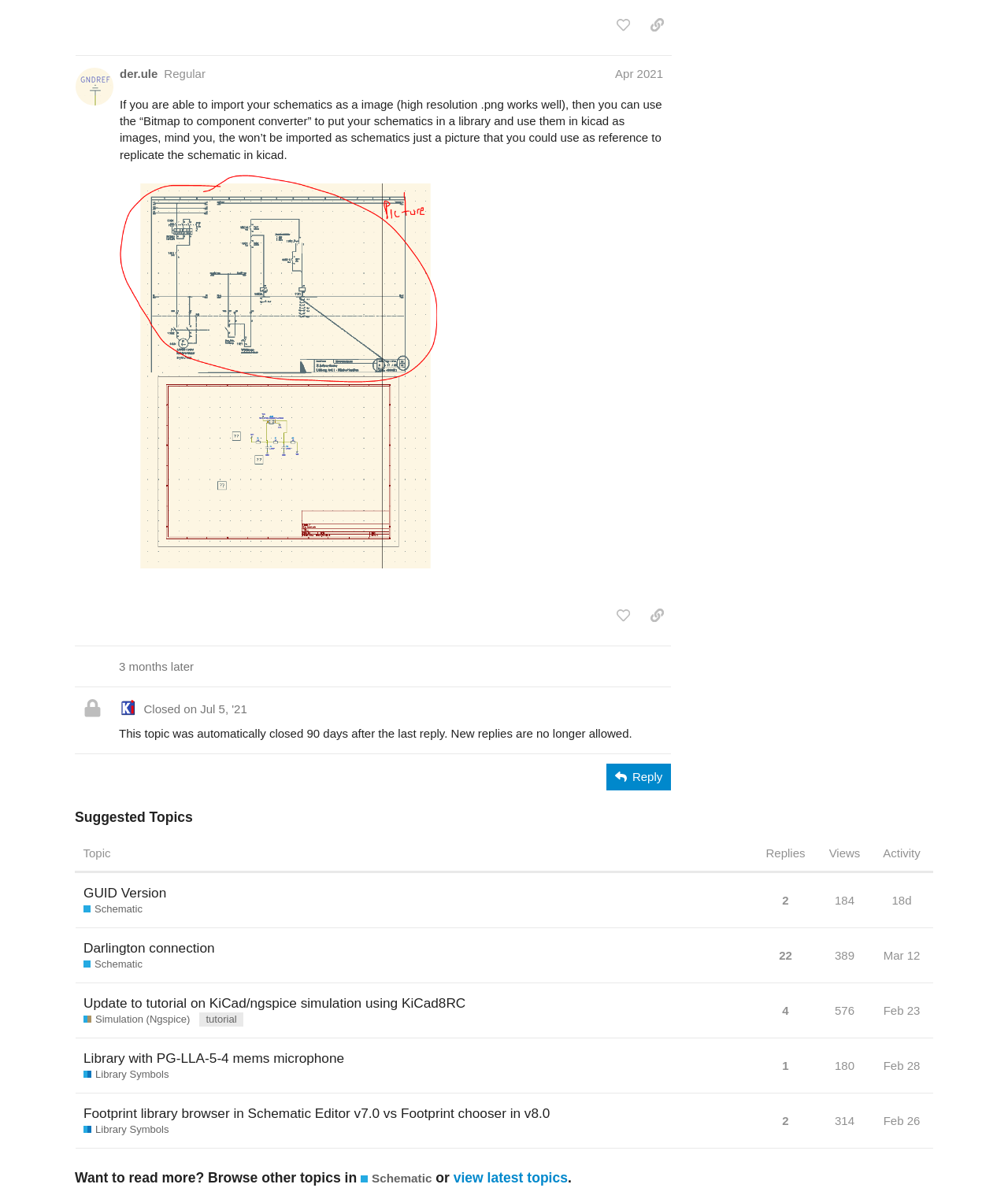Identify the bounding box coordinates for the region to click in order to carry out this instruction: "view the suggested topic 'GUID Version Schematic'". Provide the coordinates using four float numbers between 0 and 1, formatted as [left, top, right, bottom].

[0.075, 0.727, 0.75, 0.773]